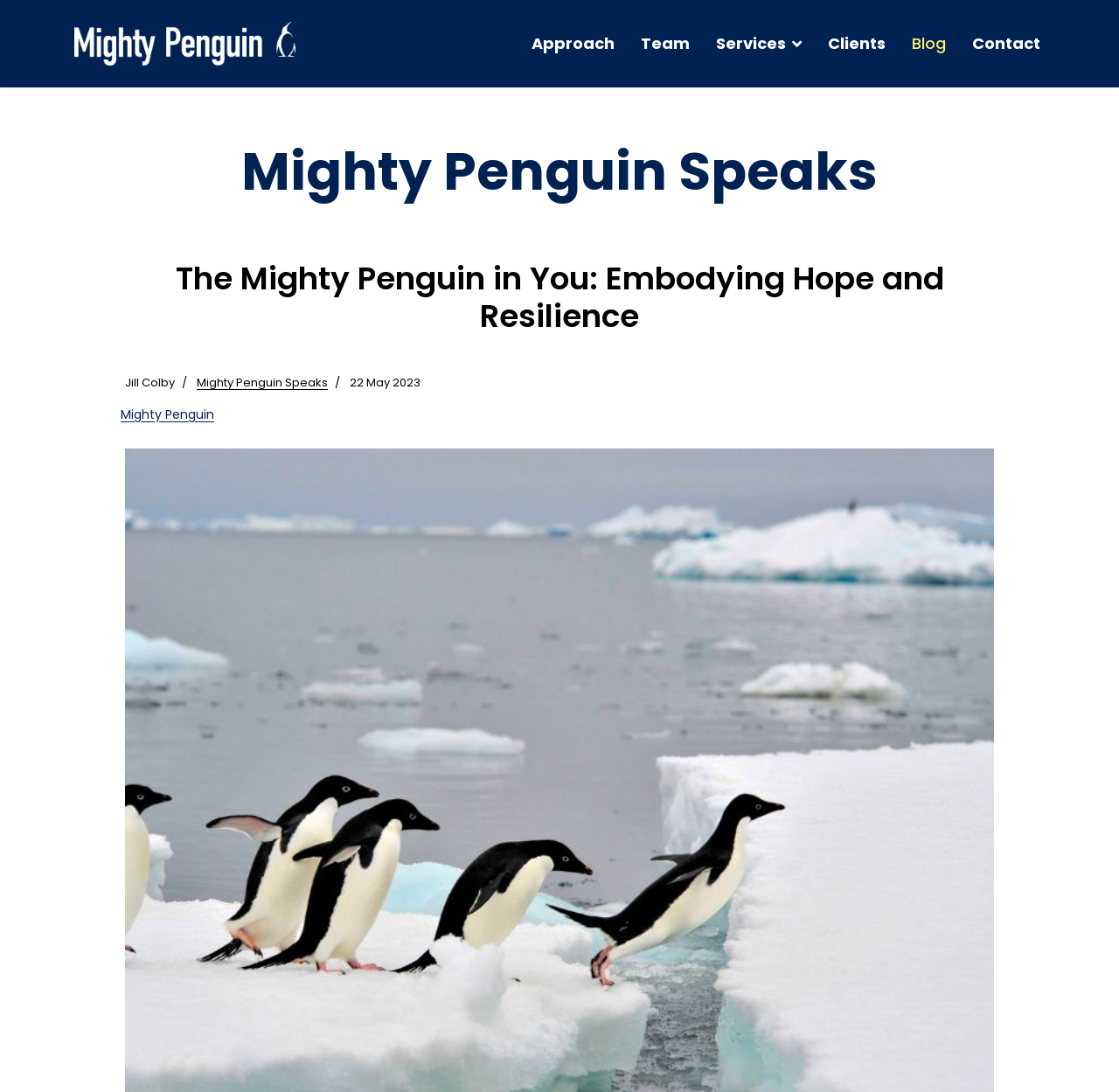Please locate the UI element described by "alt="Mighty Penguin Consulting"" and provide its bounding box coordinates.

[0.066, 0.02, 0.264, 0.06]